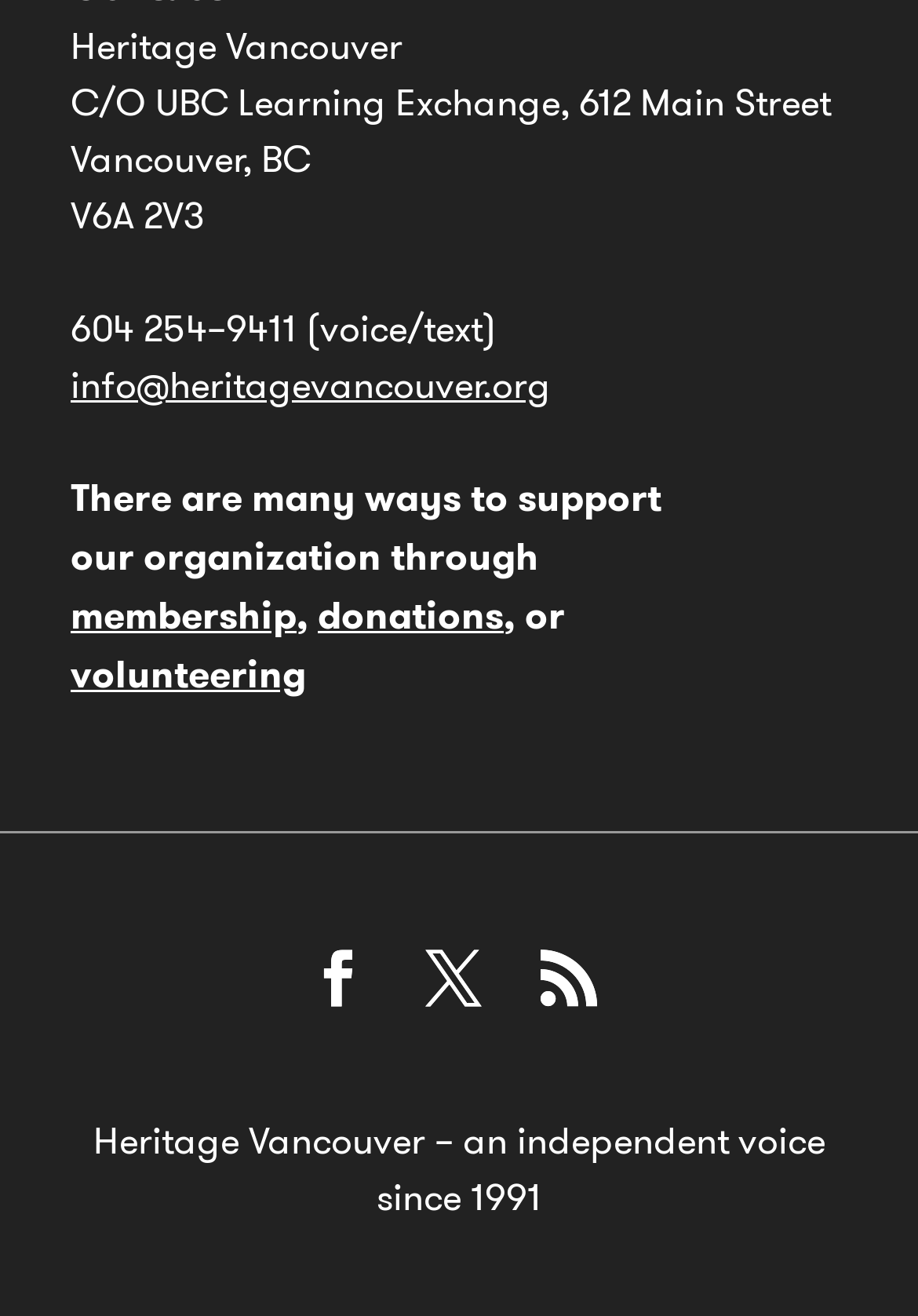Determine the bounding box coordinates for the area that should be clicked to carry out the following instruction: "Submit a comment".

None